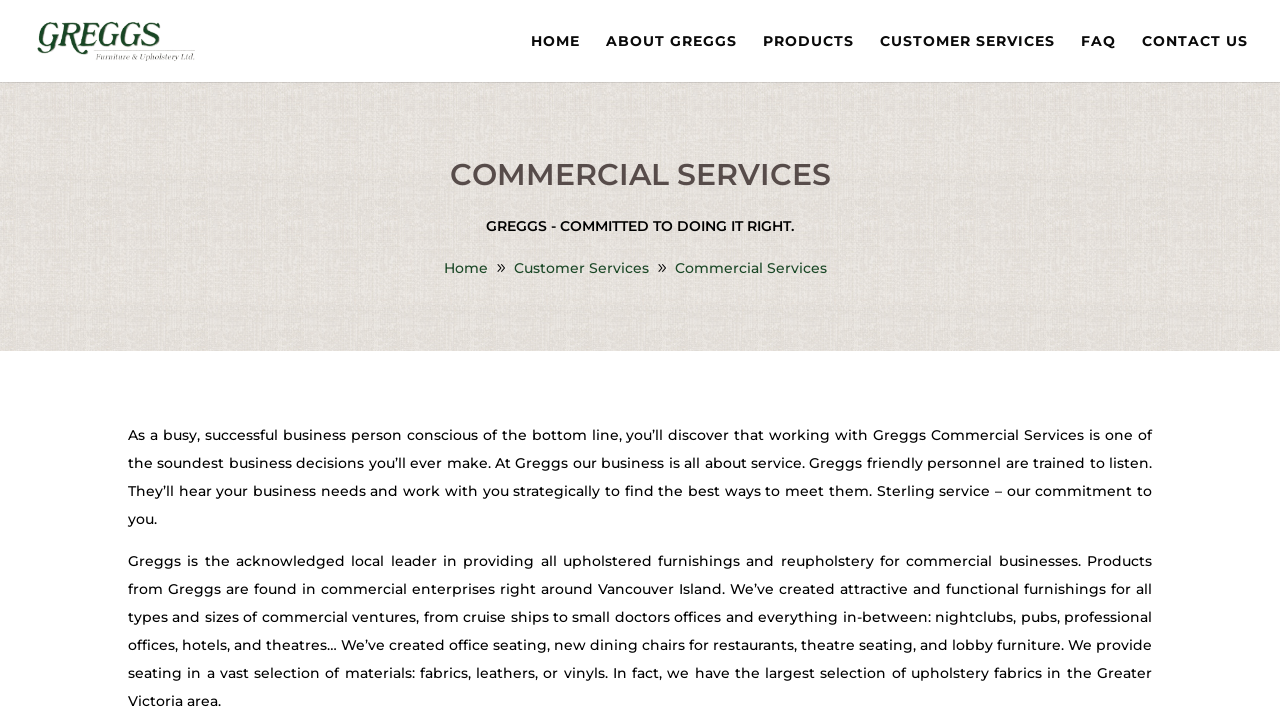Locate the bounding box coordinates of the area that needs to be clicked to fulfill the following instruction: "explore commercial services". The coordinates should be in the format of four float numbers between 0 and 1, namely [left, top, right, bottom].

[0.527, 0.351, 0.646, 0.387]